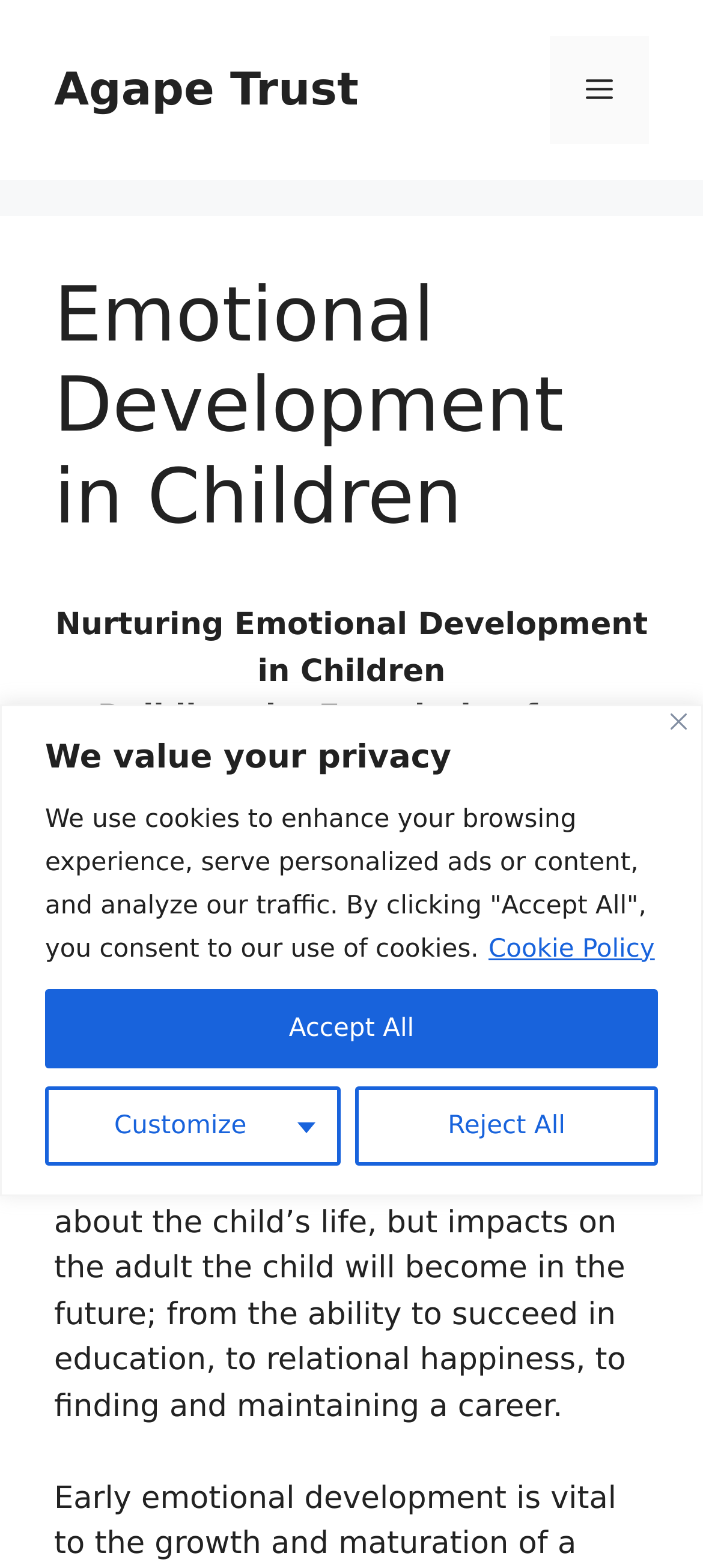Refer to the image and provide an in-depth answer to the question:
What is the impact of the first two years of a child's life?

According to the static text on the webpage, the first two years of a child's life have a significant impact on how their brains grow, enabling them to form stable and trusting relationships, and affecting how well they can handle and cope with stress through childhood and on, through their adult lives.